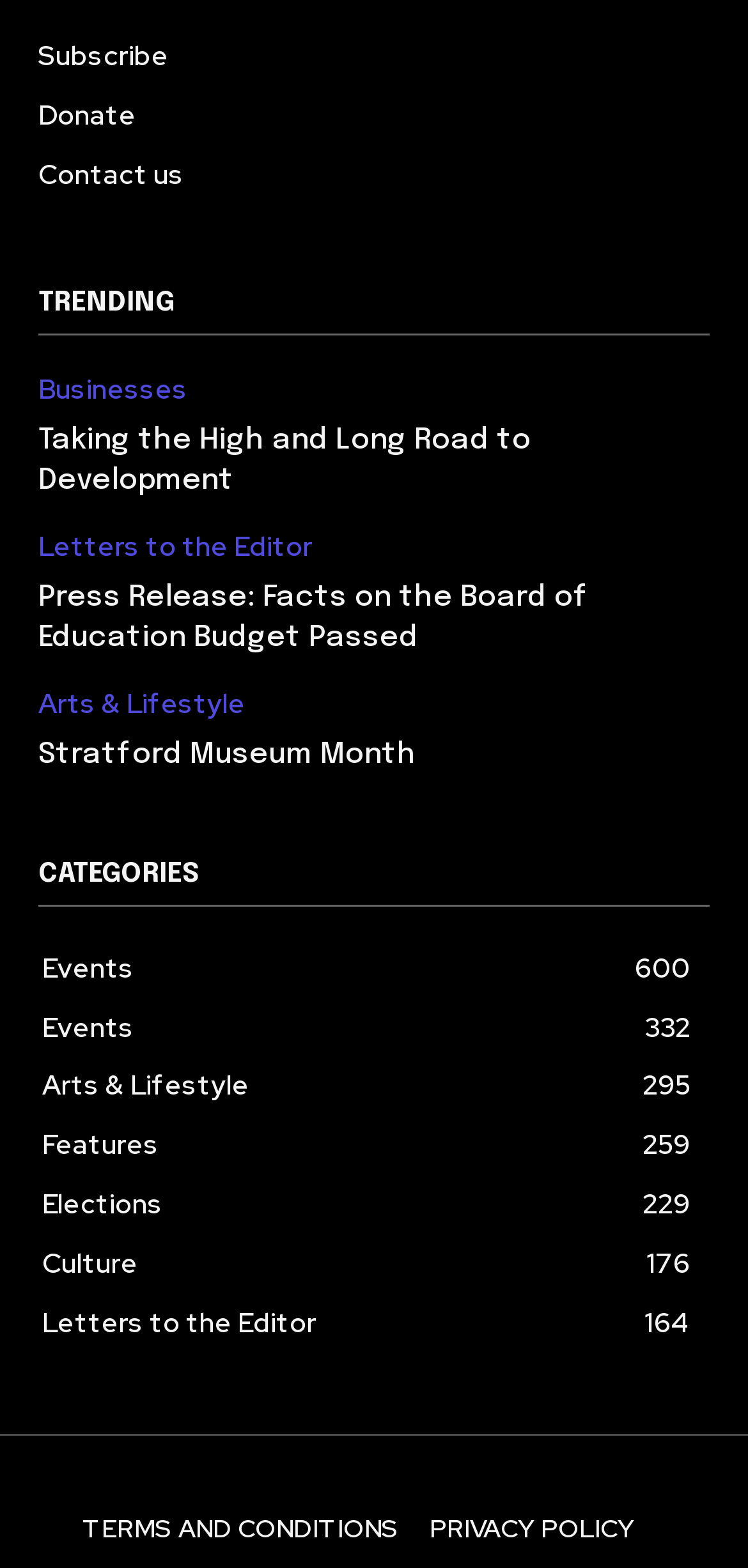Could you find the bounding box coordinates of the clickable area to complete this instruction: "Read the article 'Taking the High and Long Road to Development'"?

[0.051, 0.269, 0.949, 0.32]